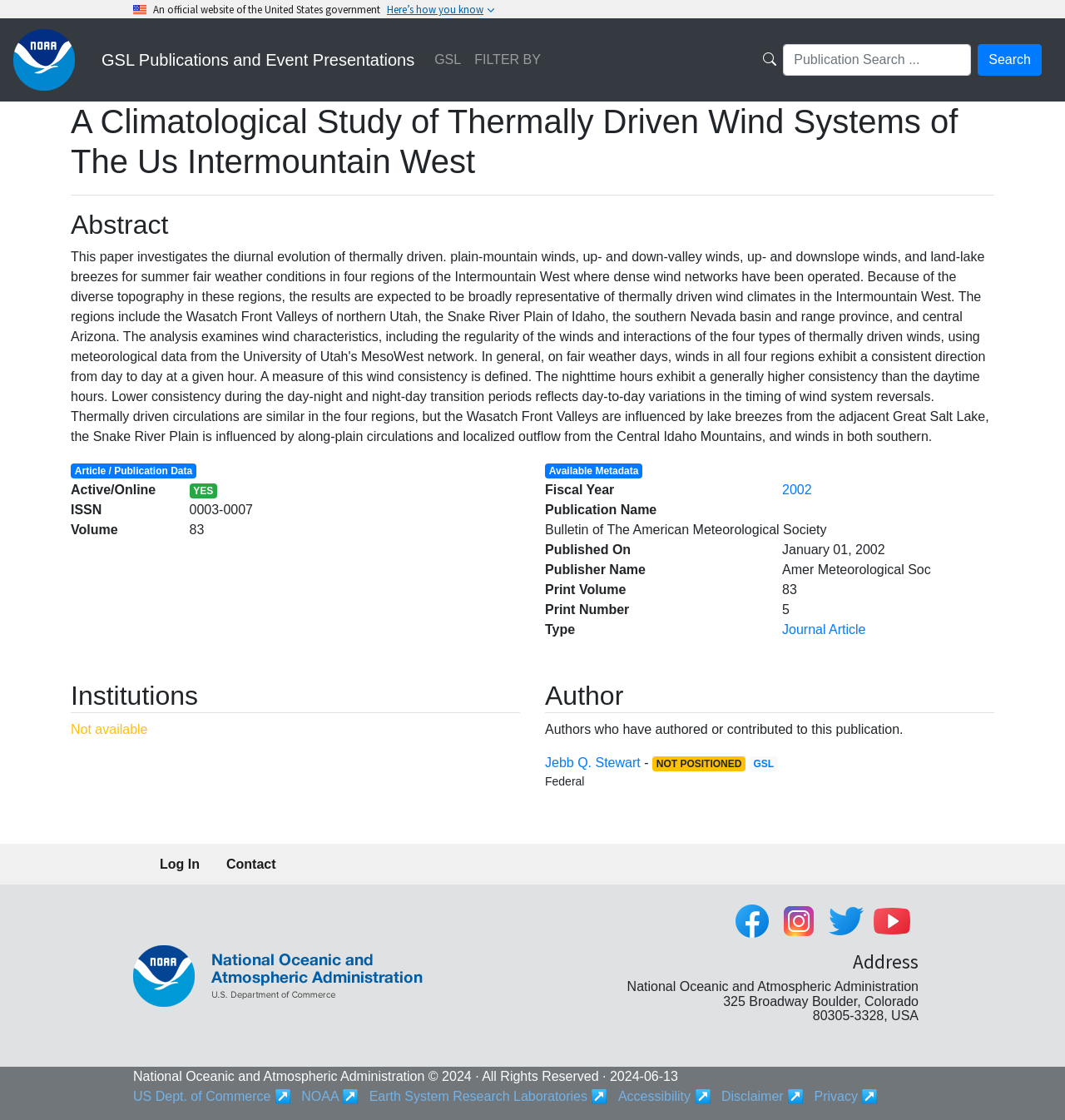Identify and provide the main heading of the webpage.

A Climatological Study of Thermally Driven Wind Systems of The Us Intermountain West